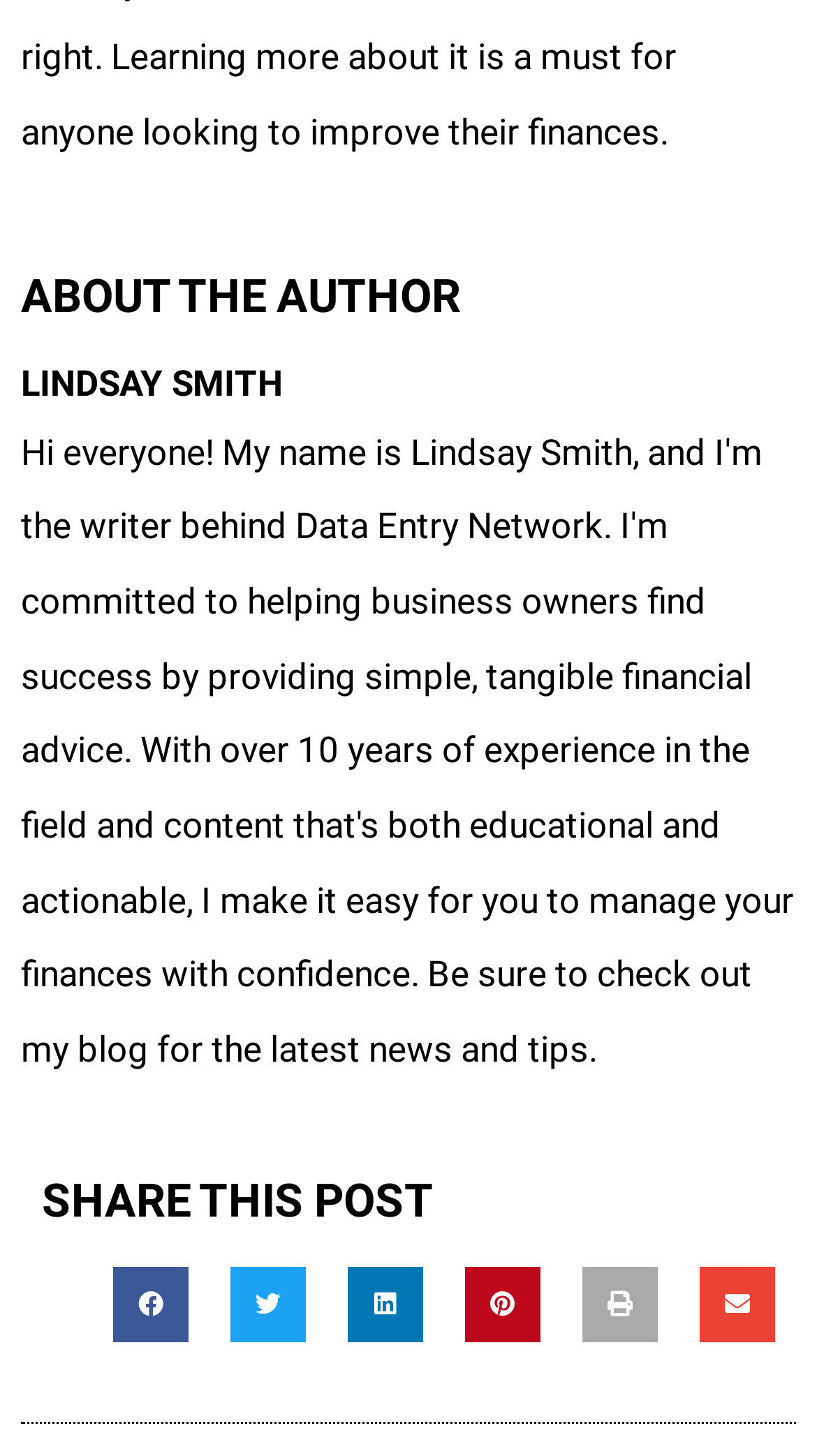How many share buttons are available?
Based on the image, provide your answer in one word or phrase.

6